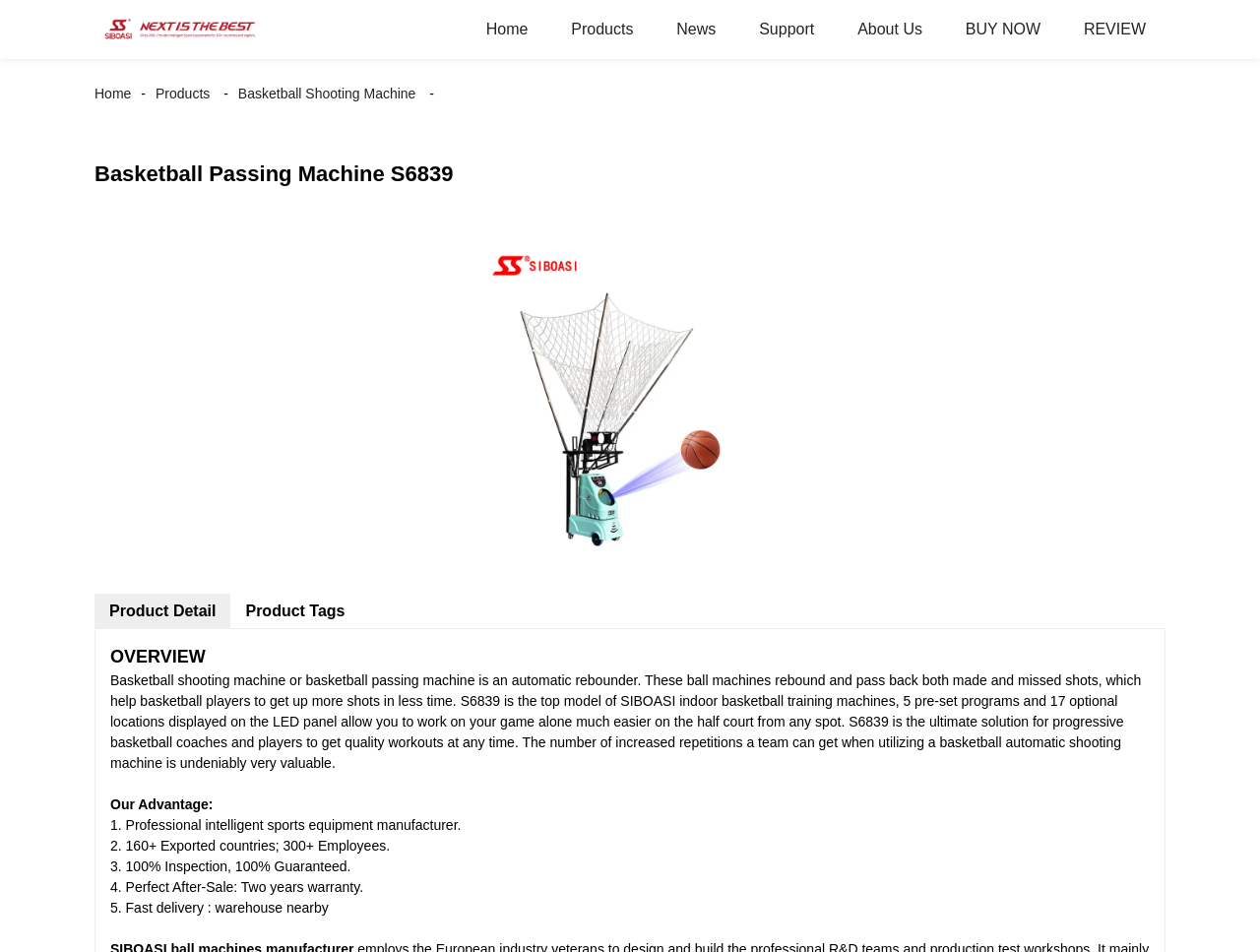Can you extract the headline from the webpage for me?

Basketball Passing Machine S6839